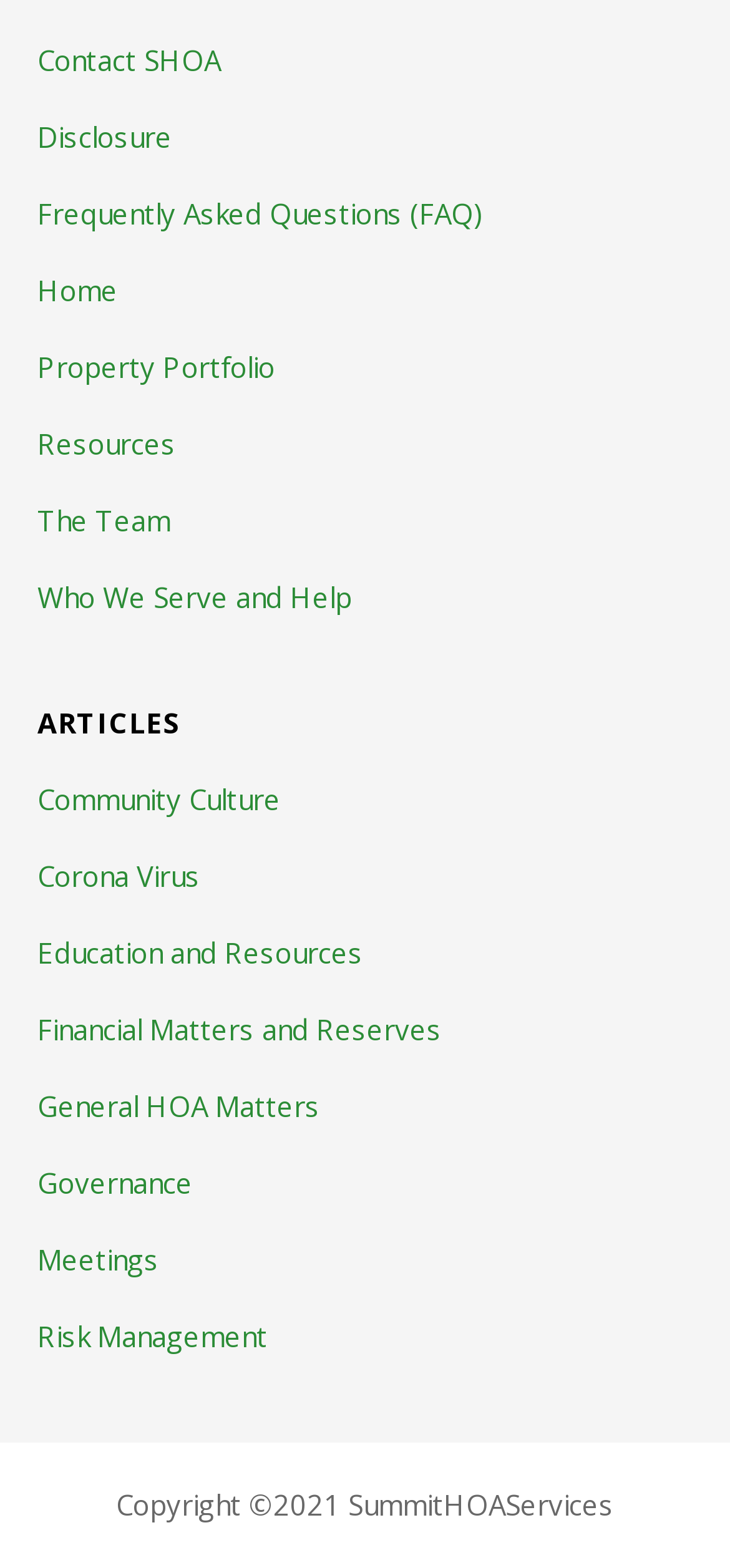Determine the bounding box coordinates of the clickable element to complete this instruction: "learn about governance". Provide the coordinates in the format of four float numbers between 0 and 1, [left, top, right, bottom].

[0.051, 0.731, 0.949, 0.78]